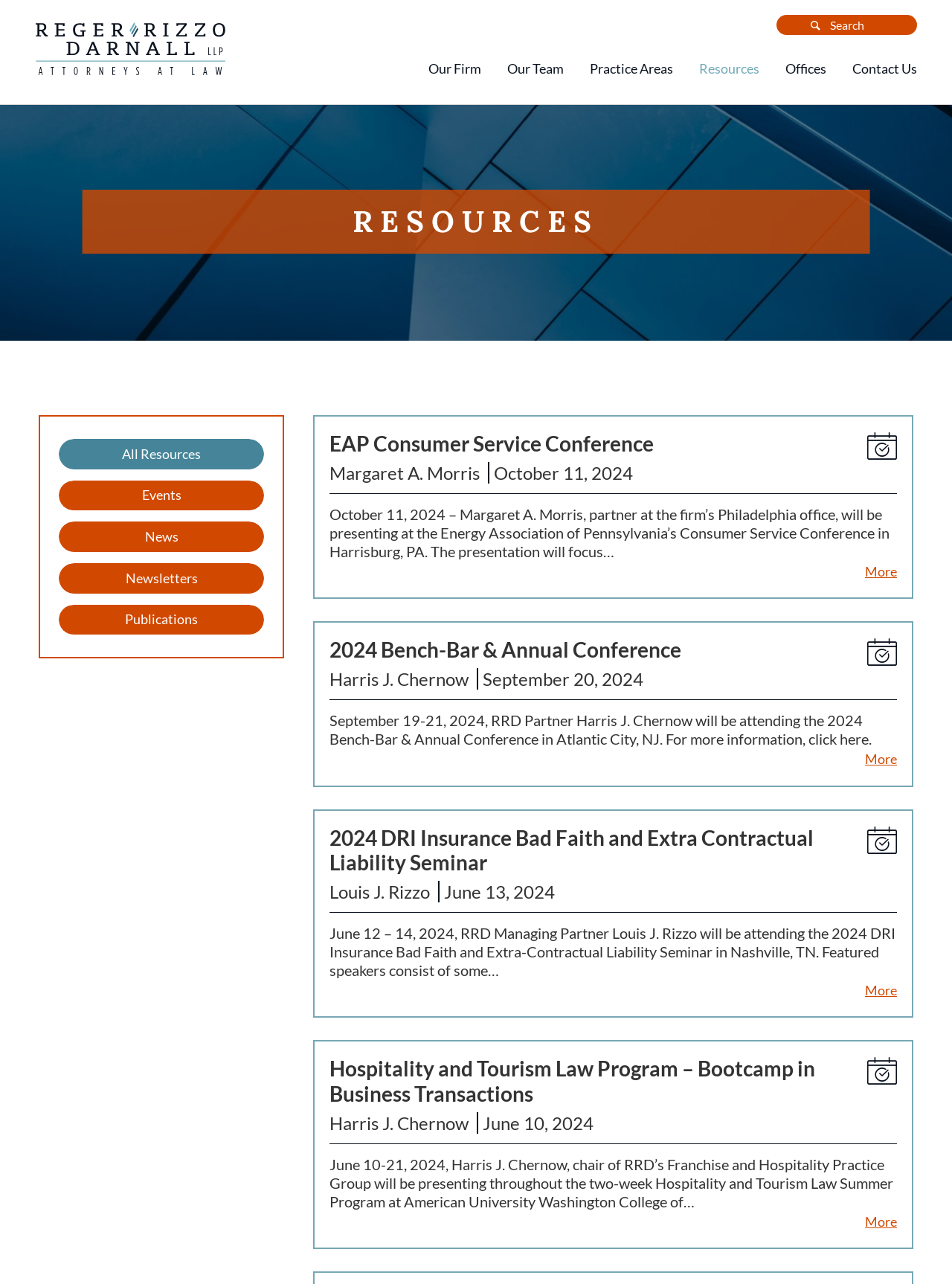Indicate the bounding box coordinates of the element that must be clicked to execute the instruction: "Read latest News". The coordinates should be given as four float numbers between 0 and 1, i.e., [left, top, right, bottom].

[0.062, 0.406, 0.277, 0.43]